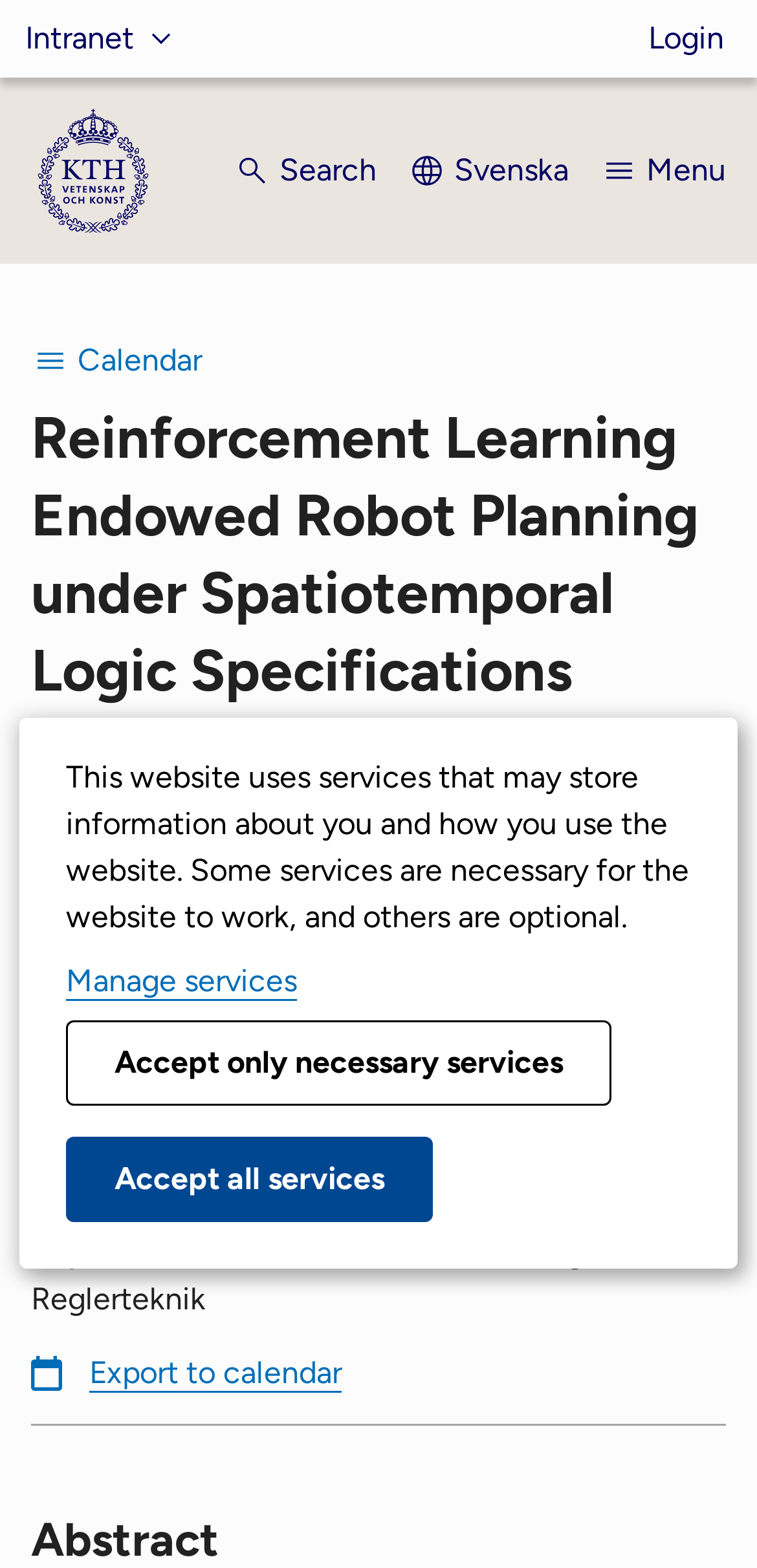Produce an extensive caption that describes everything on the webpage.

The webpage is about a specific event, "Reinforcement Learning Endowed Robot Planning under Spatiotemporal Logic Specifications", at KTH. At the top, there is a navigation menu with links to "Websites" and "Login". On the top right, there is a search button and a link to switch to Swedish. A menu button is located on the top right corner.

Below the navigation menu, there is a dialog box that informs users about the website's use of services that may store information about them. The dialog box has three buttons: "Manage services", "Accept only necessary services", and "Accept all services".

The main content of the webpage is about the event, which includes a heading, time, location, subject area, and details about the doctoral student, opponent, and supervisor. The event is scheduled to take place on Monday, December 9, 2019, at 10:00 am at V3, Teknikringen 72, KTH Campus, Stockholm. The subject area is Electrical Engineering, and the doctoral student is Peter Varnai. The opponent is Assistant Professor Ufuk Topcu from The University of Texas at Austin, and the supervisor is Professor Dimos V. Dimarogonas from Reglerteknik.

There is also a link to export the event to a calendar and a figure with an image that links to KTH's start page.